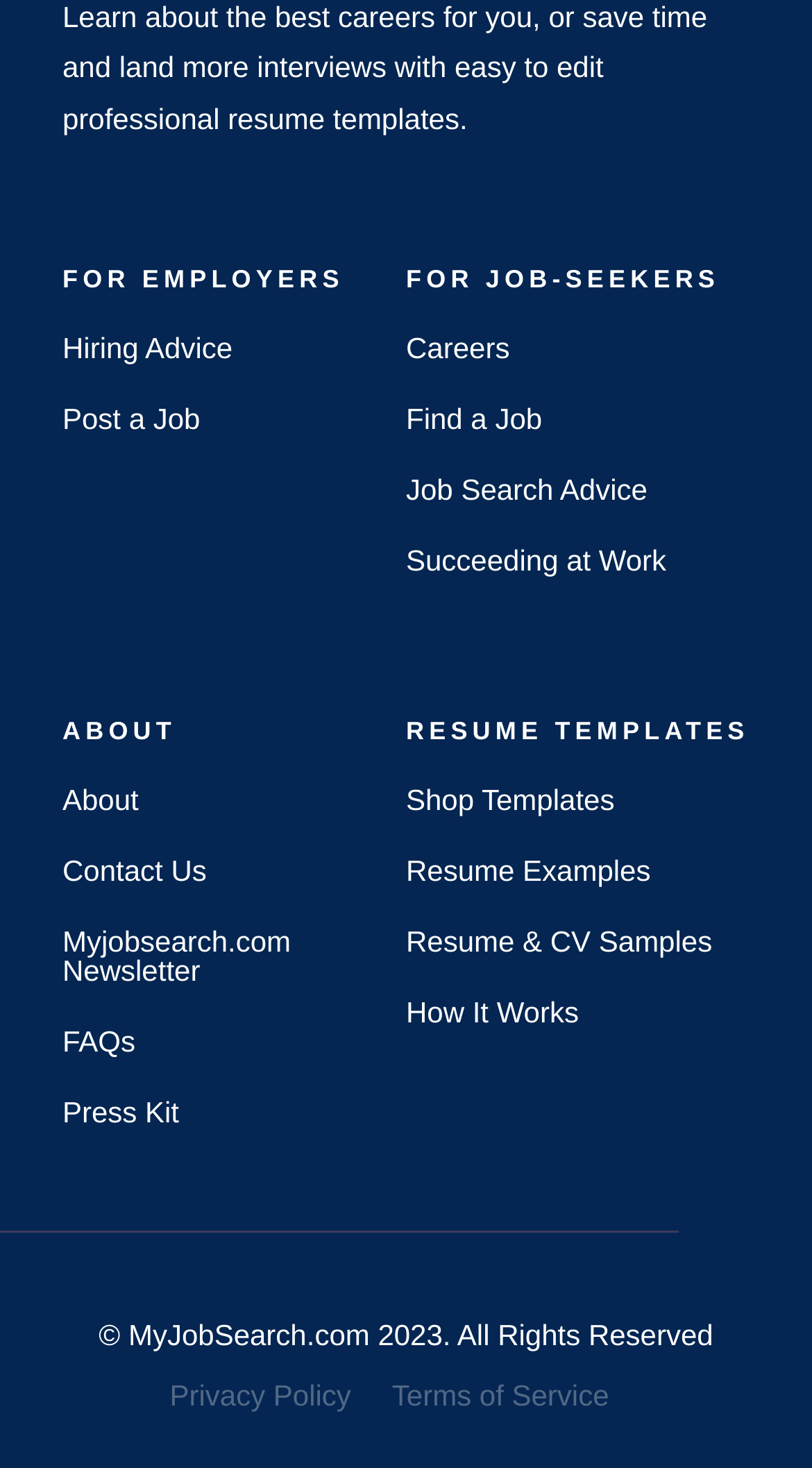For the given element description Careers, determine the bounding box coordinates of the UI element. The coordinates should follow the format (top-left x, top-left y, bottom-right x, bottom-right y) and be within the range of 0 to 1.

[0.5, 0.226, 0.628, 0.248]